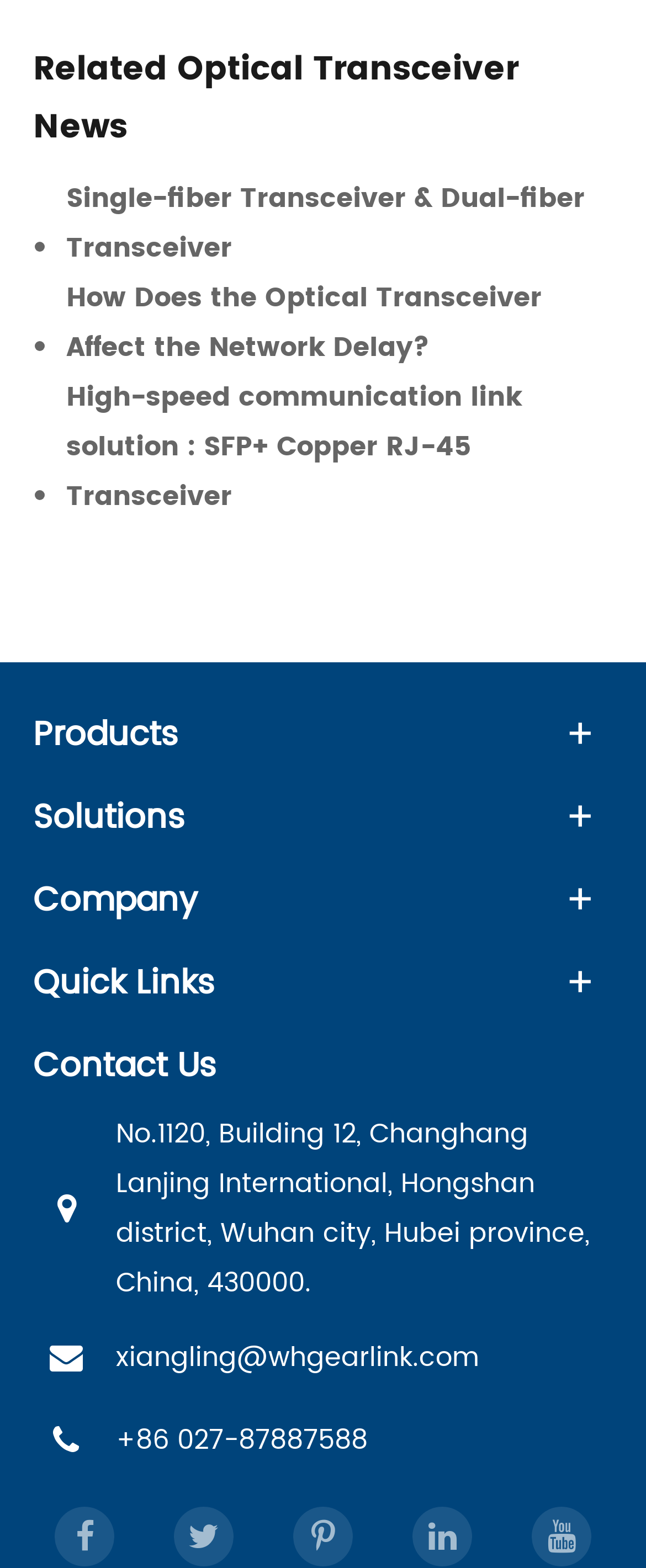Please answer the following query using a single word or phrase: 
What is the phone number of the company?

+86 027-87887588